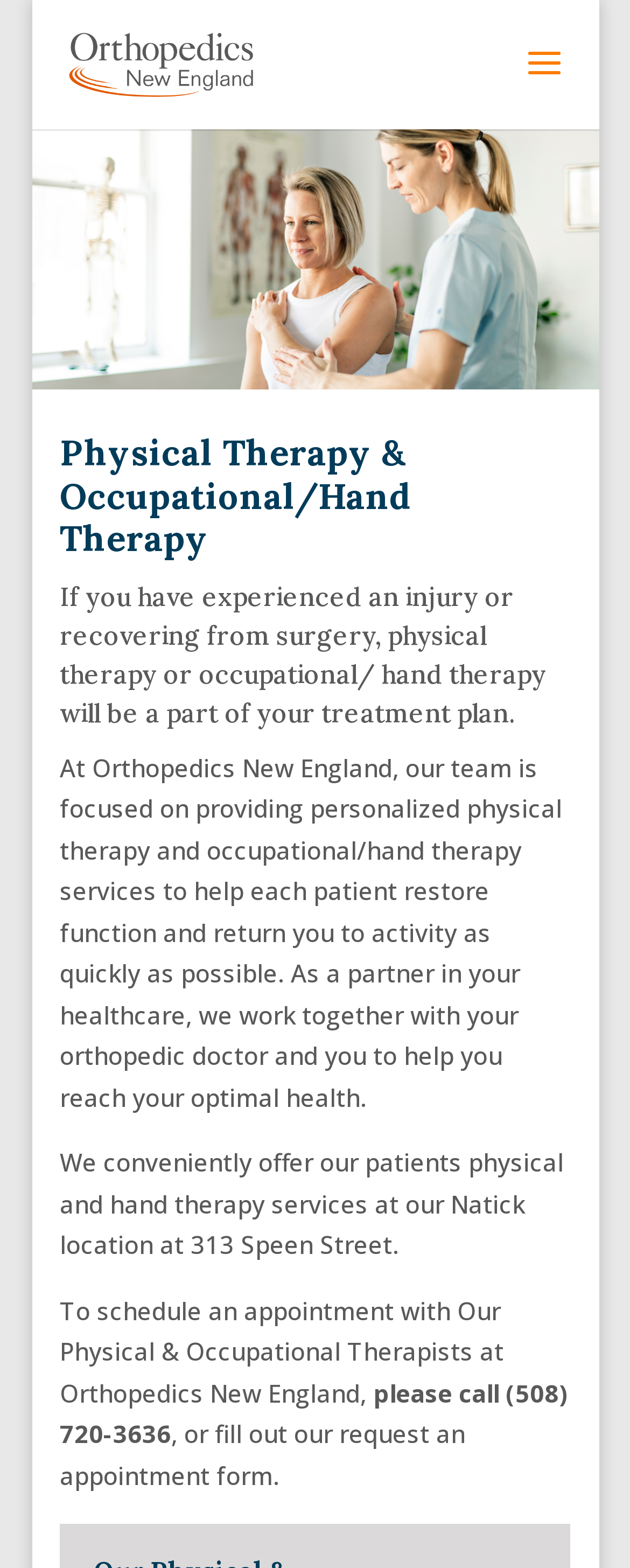Where are physical and hand therapy services offered?
Please provide a single word or phrase as your answer based on the screenshot.

Natick location